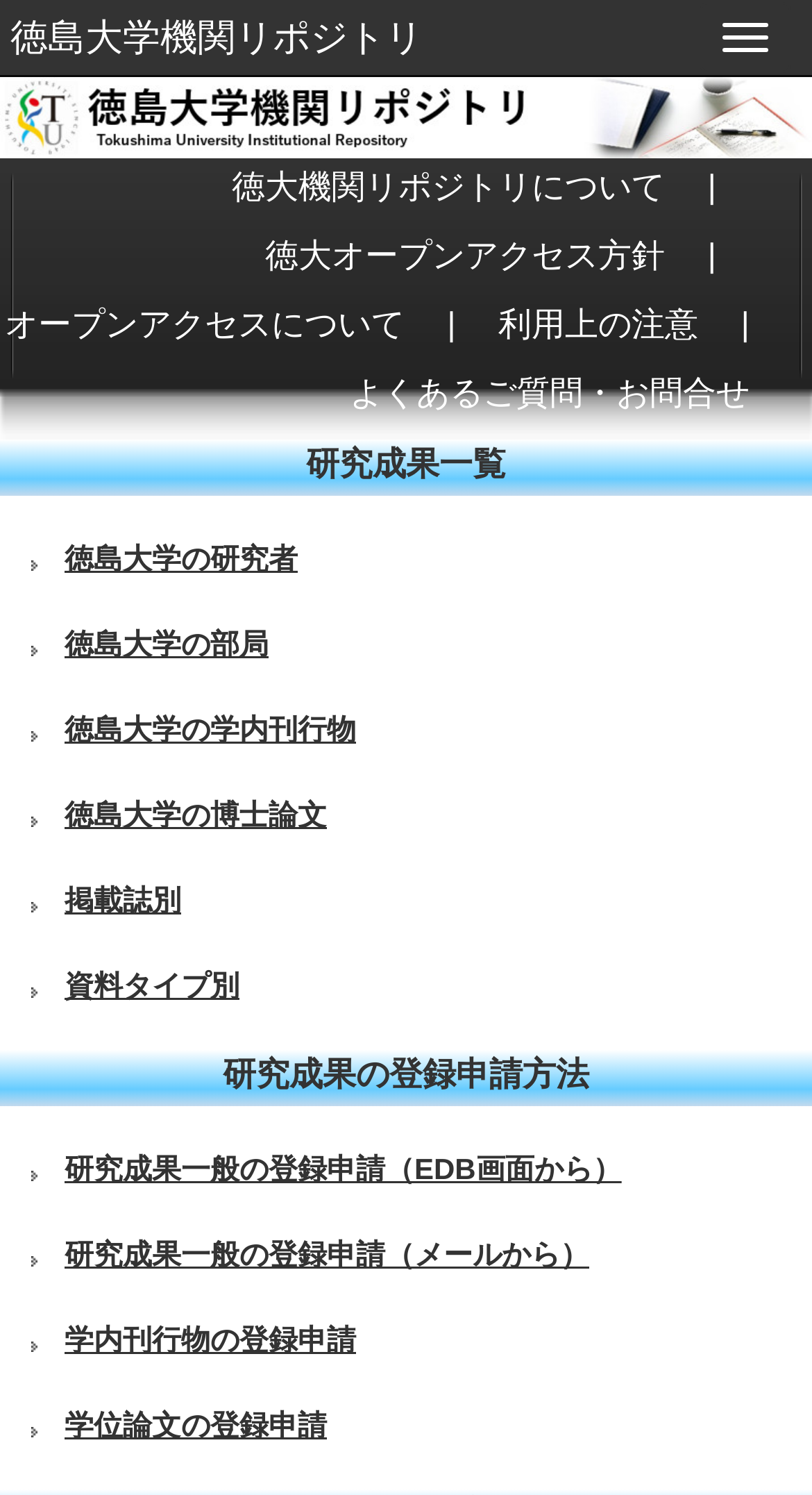Please give a concise answer to this question using a single word or phrase: 
What is the language of the webpage?

Japanese